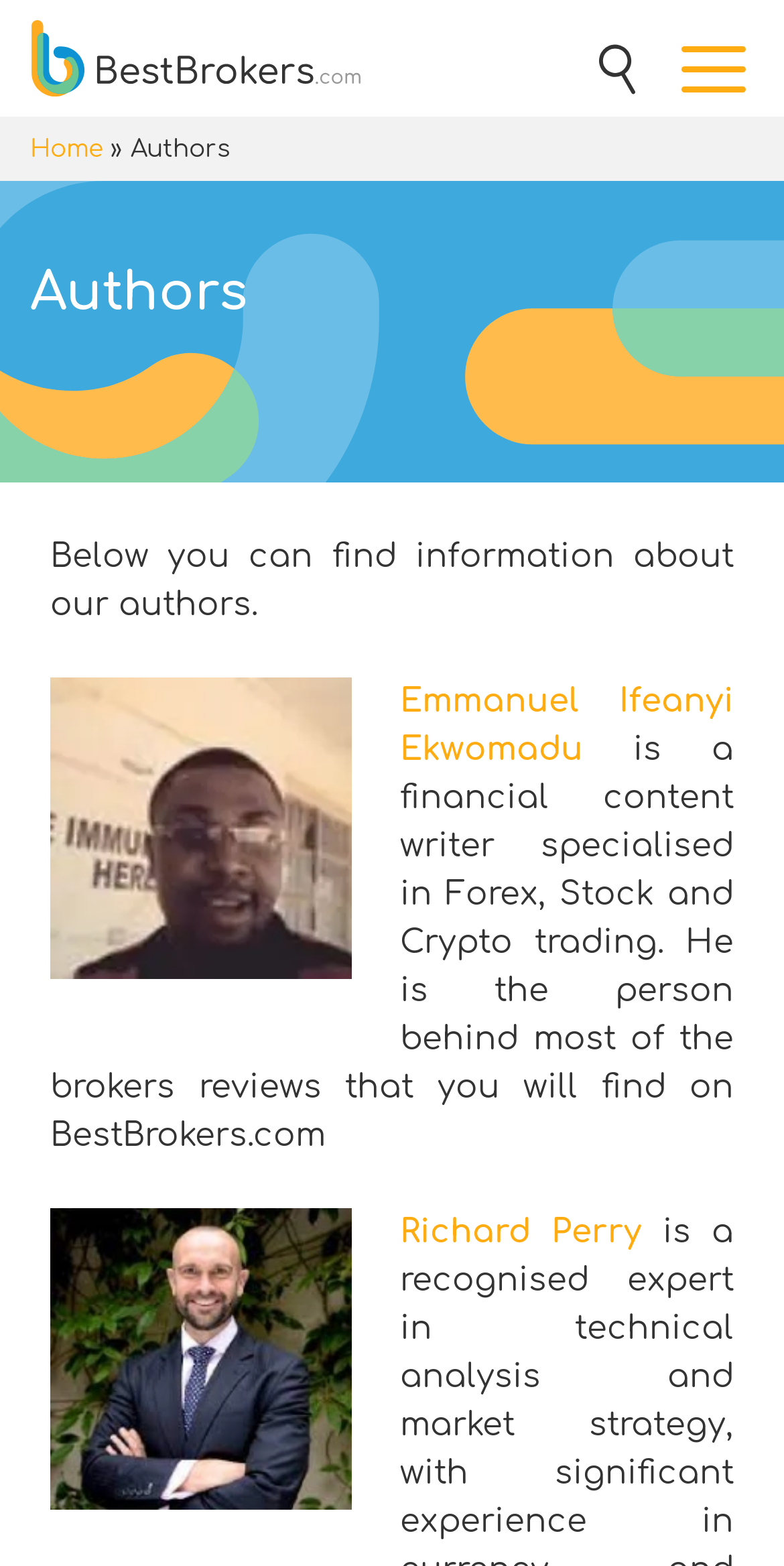How many authors are listed on this webpage?
Using the picture, provide a one-word or short phrase answer.

At least 2